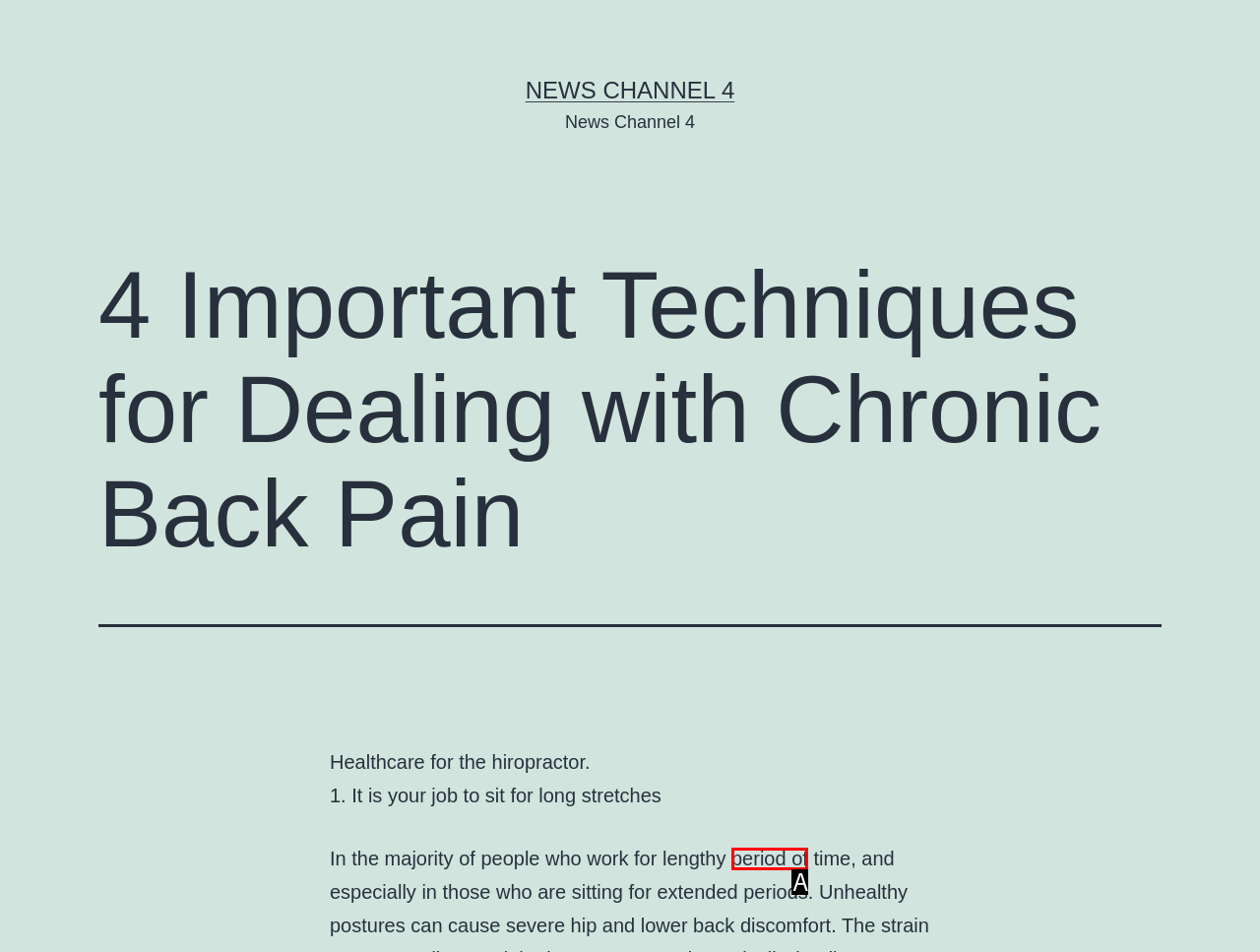Look at the description: period of
Determine the letter of the matching UI element from the given choices.

A